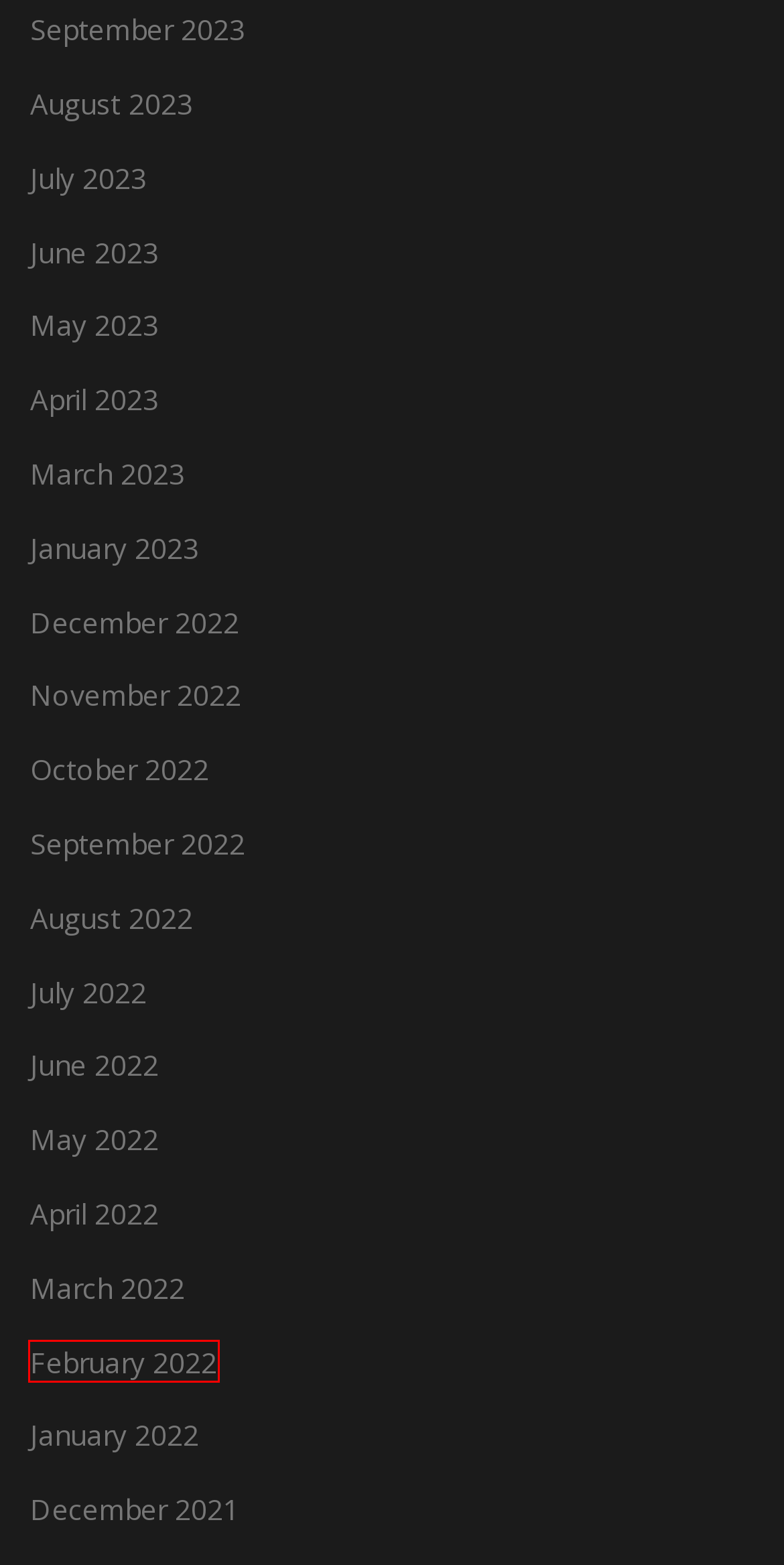Consider the screenshot of a webpage with a red bounding box and select the webpage description that best describes the new page that appears after clicking the element inside the red box. Here are the candidates:
A. October, 2023 | Fashion-forum.org
B. Beauty | Fashion-forum.org
C. July, 2020 | Fashion-forum.org
D. Selling Diamonds? Best Way to Sell a Diamond for Cash
E. February, 2022 | Fashion-forum.org
F. May, 2021 | Fashion-forum.org
G. The Power Of Moonglow Jewelry For Preserving Memories | Fashion-forum.org
H. September, 2022 | Fashion-forum.org

E